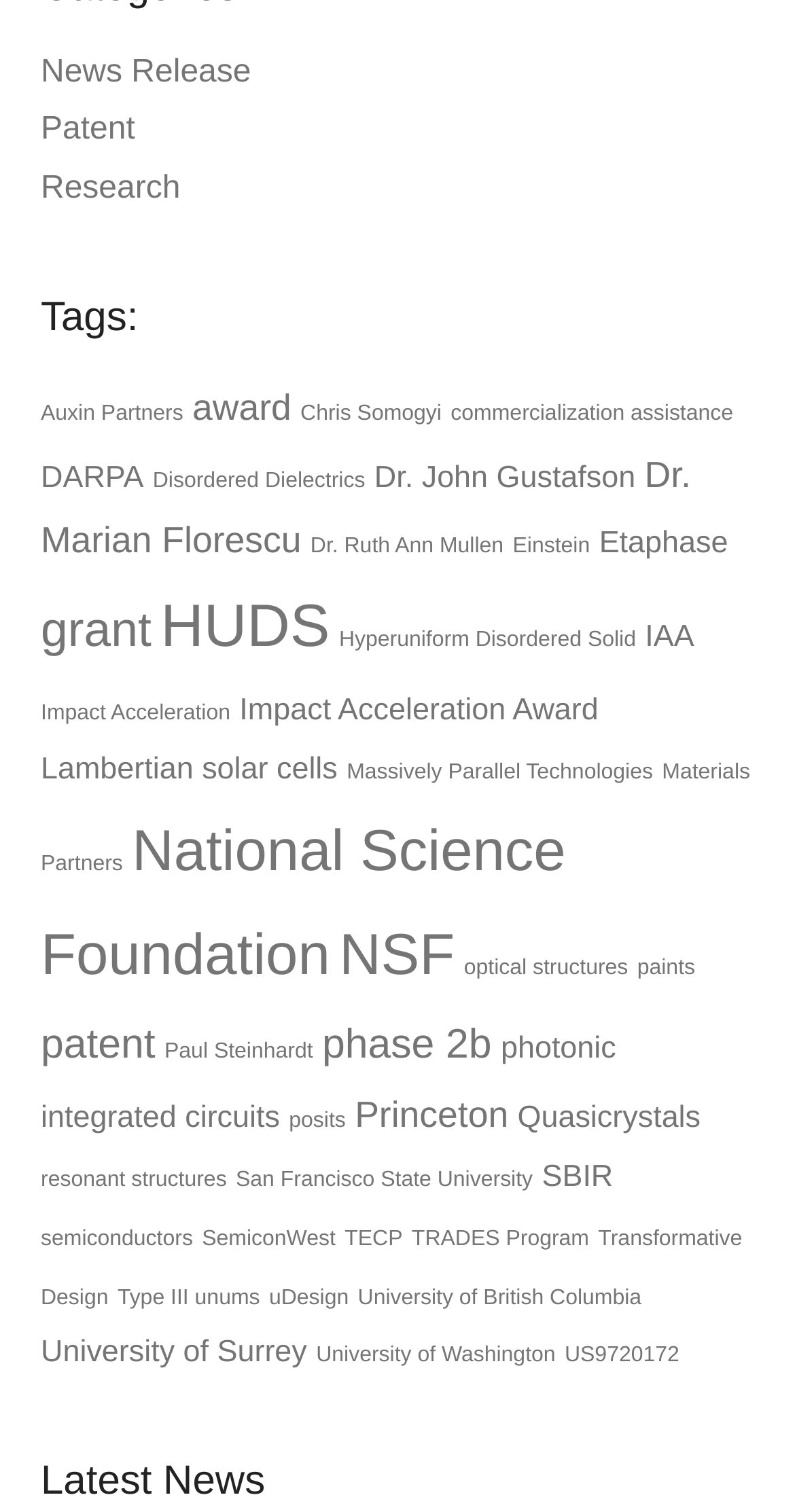Locate the bounding box coordinates of the segment that needs to be clicked to meet this instruction: "View news releases".

[0.051, 0.036, 0.316, 0.059]